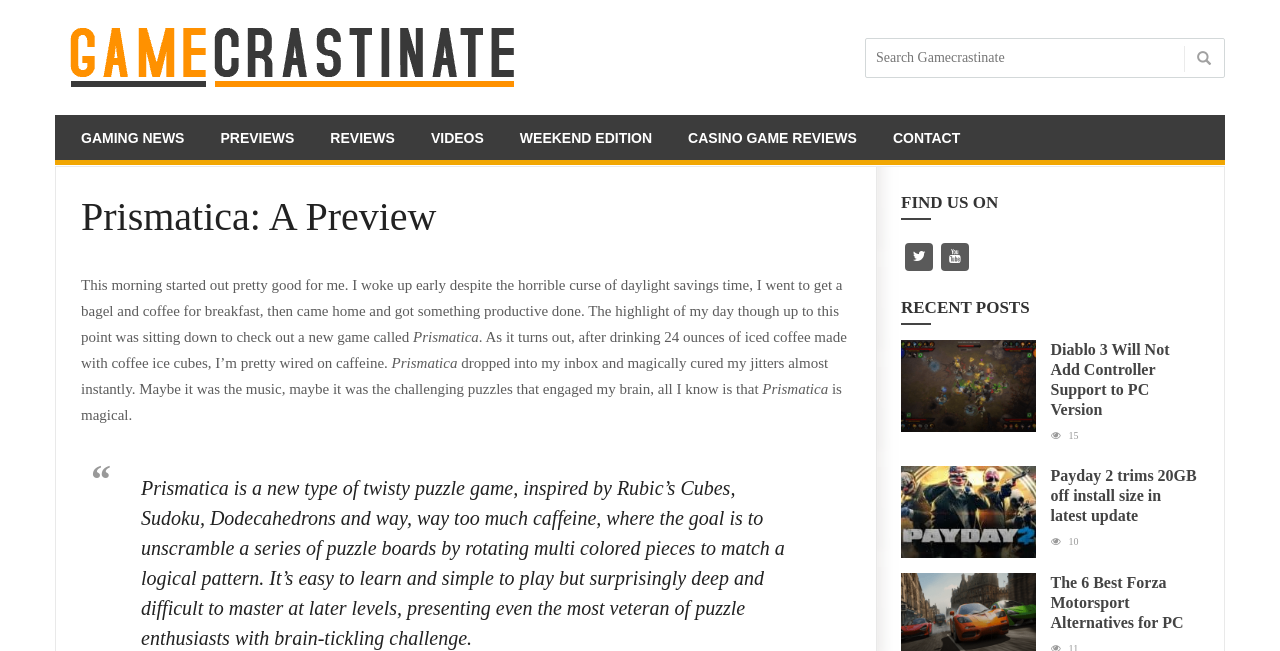Identify the bounding box coordinates of the clickable region necessary to fulfill the following instruction: "Click on GAMING NEWS". The bounding box coordinates should be four float numbers between 0 and 1, i.e., [left, top, right, bottom].

[0.049, 0.177, 0.158, 0.255]